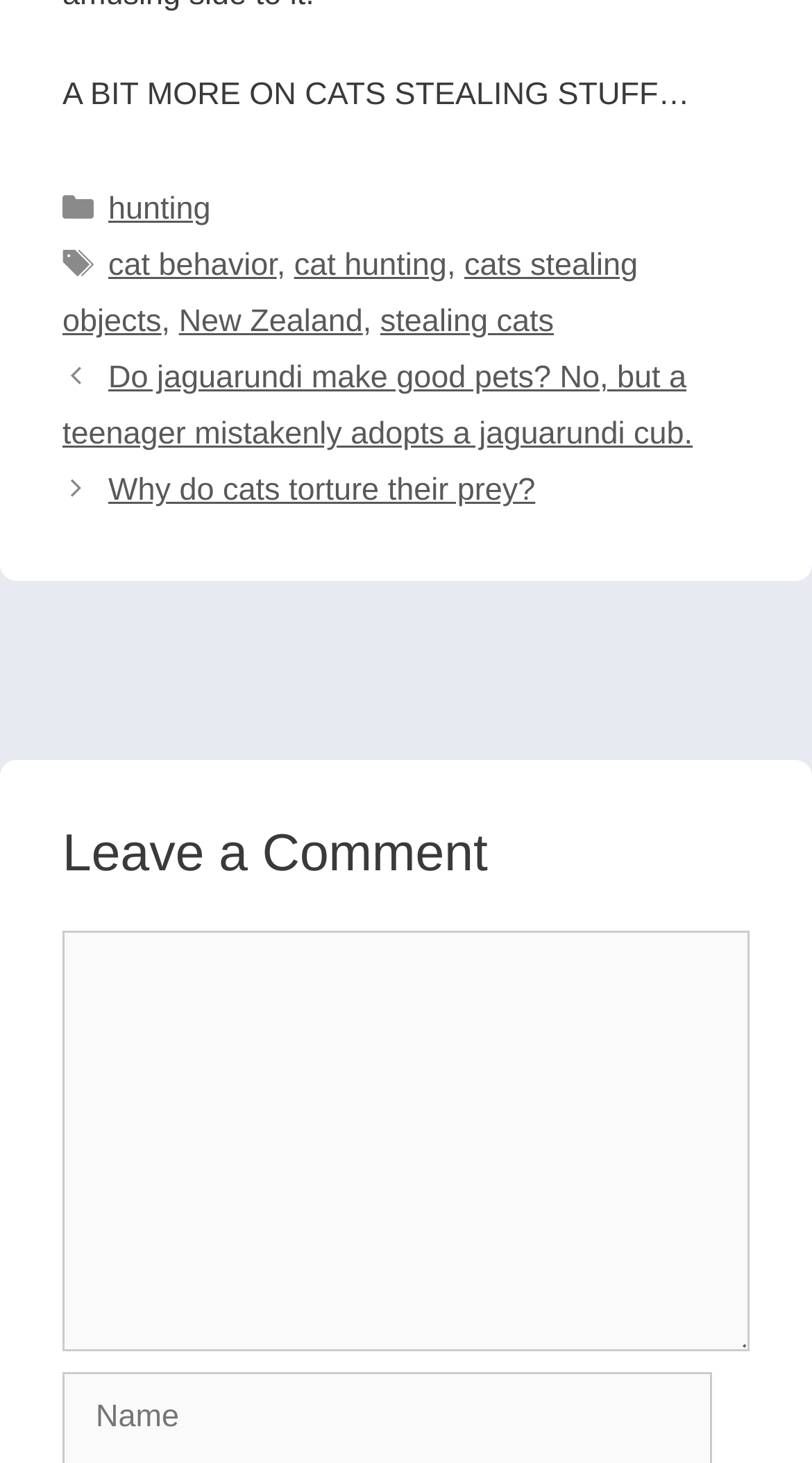Provide the bounding box coordinates for the UI element that is described as: "No, give me more info".

None